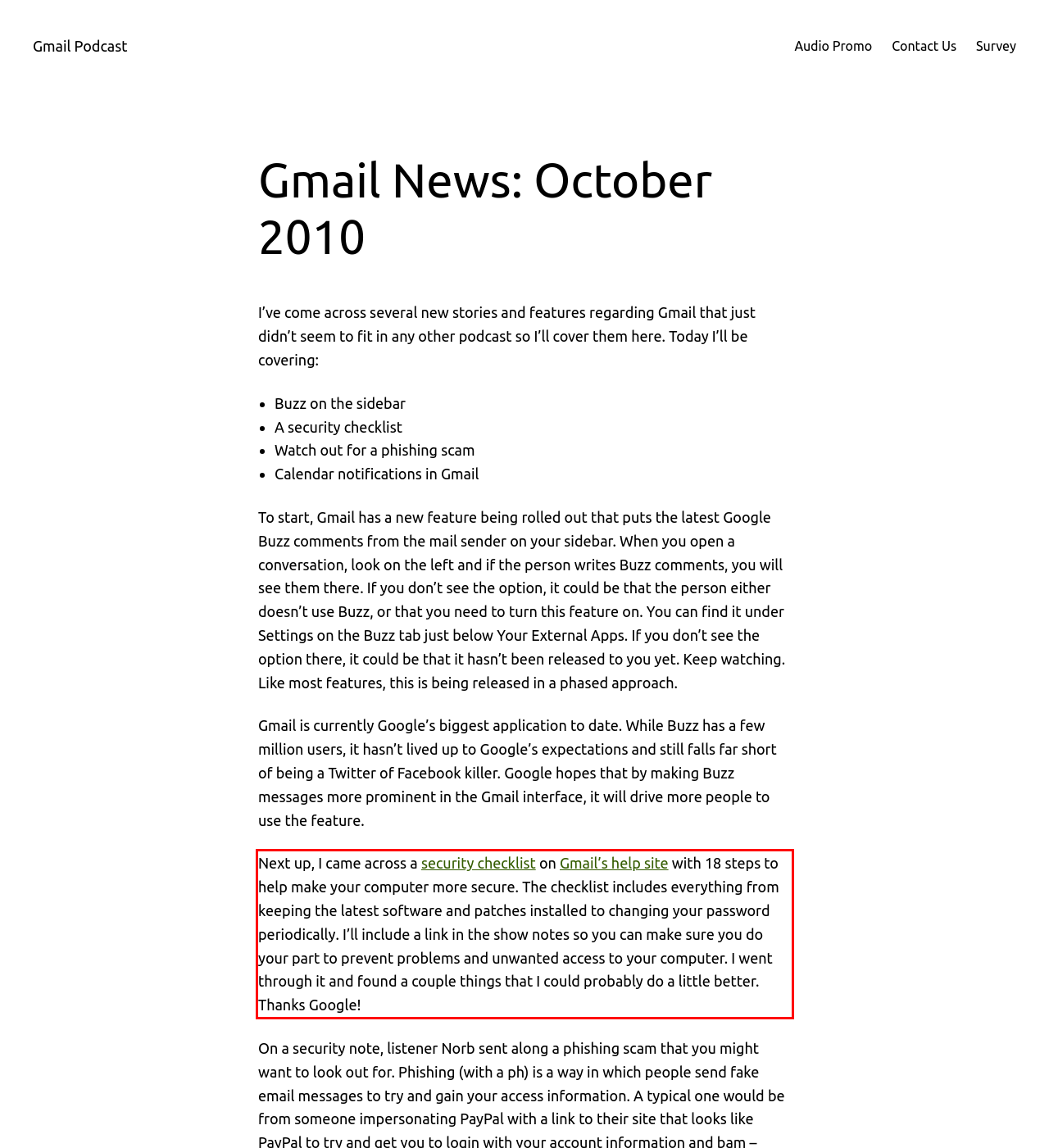Please examine the webpage screenshot and extract the text within the red bounding box using OCR.

Next up, I came across a security checklist on Gmail’s help site with 18 steps to help make your computer more secure. The checklist includes everything from keeping the latest software and patches installed to changing your password periodically. I’ll include a link in the show notes so you can make sure you do your part to prevent problems and unwanted access to your computer. I went through it and found a couple things that I could probably do a little better. Thanks Google!